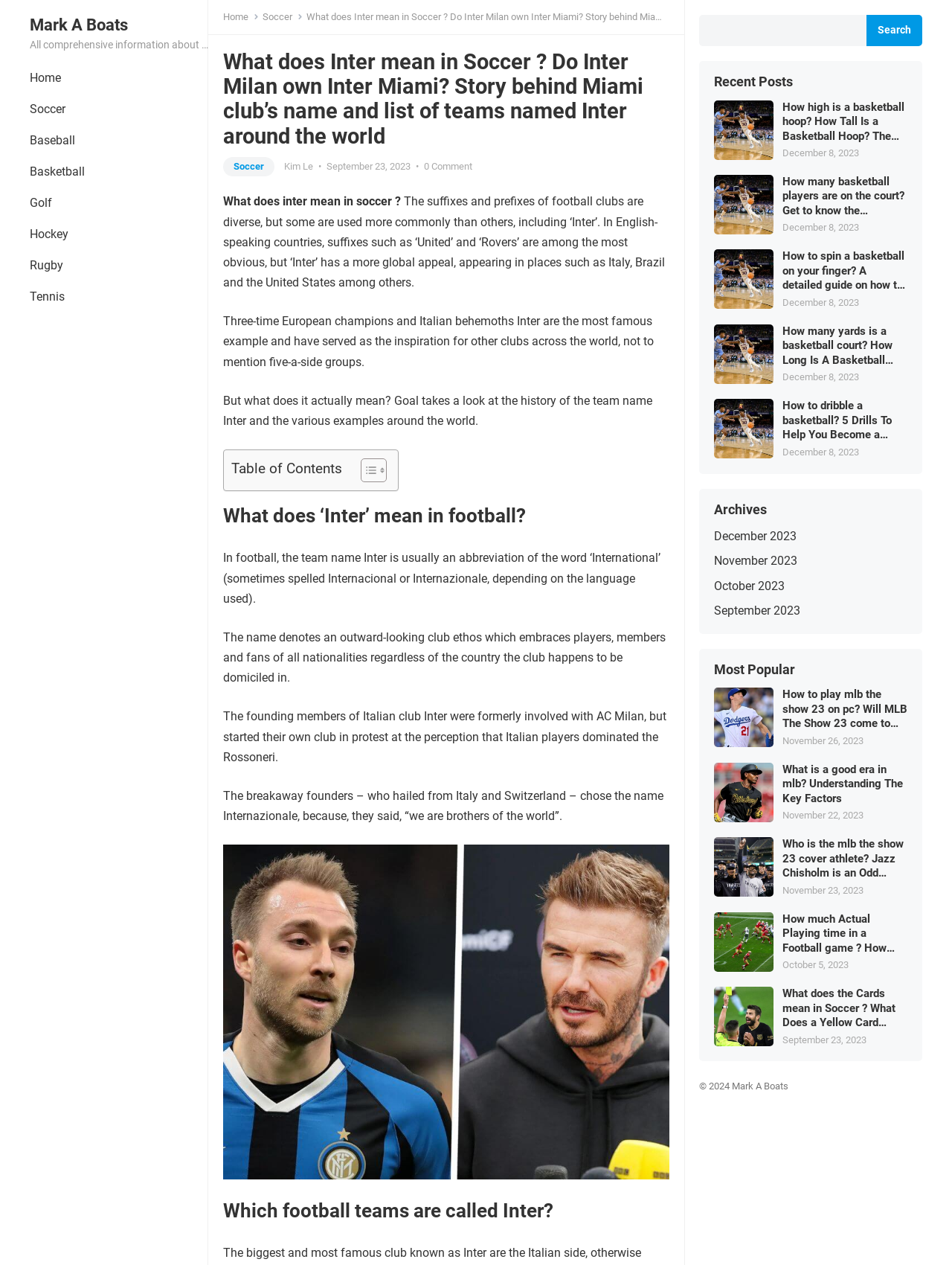Please determine the bounding box coordinates of the element to click on in order to accomplish the following task: "Search for something". Ensure the coordinates are four float numbers ranging from 0 to 1, i.e., [left, top, right, bottom].

[0.91, 0.012, 0.969, 0.036]